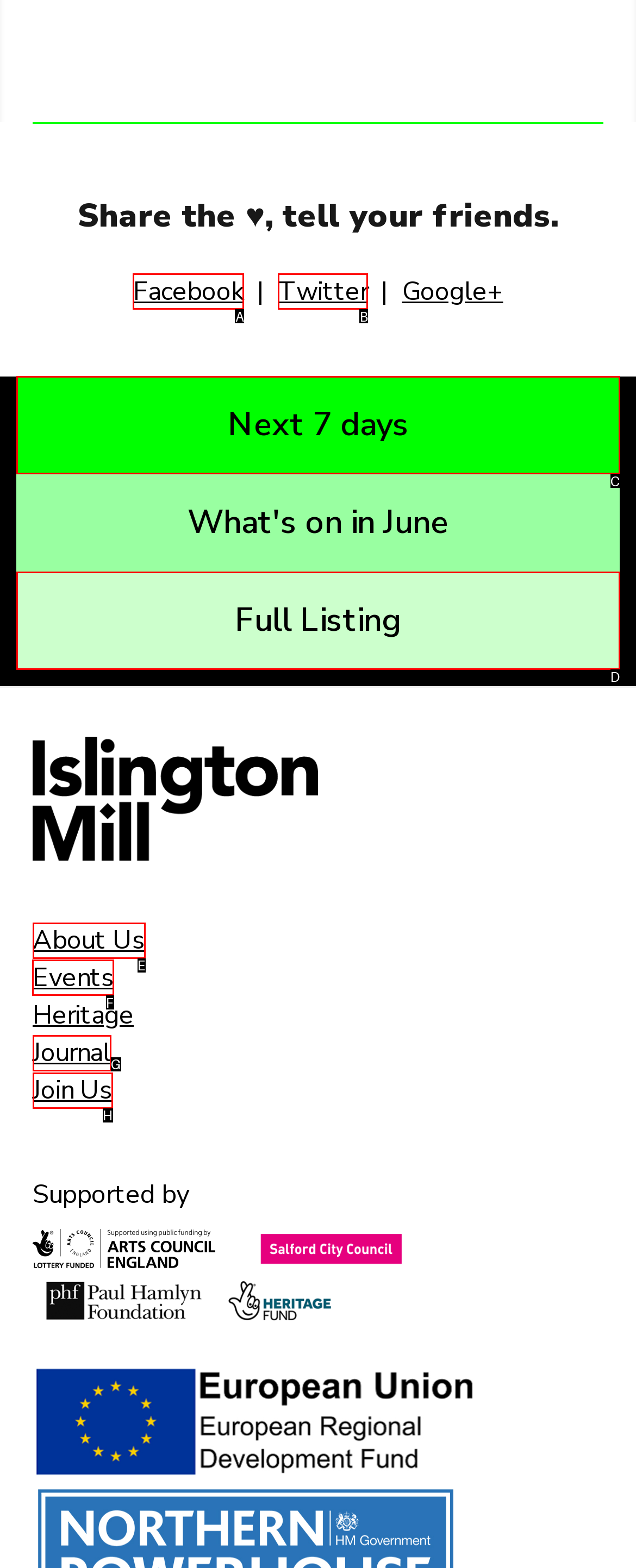Identify the letter of the correct UI element to fulfill the task: View events from the given options in the screenshot.

F